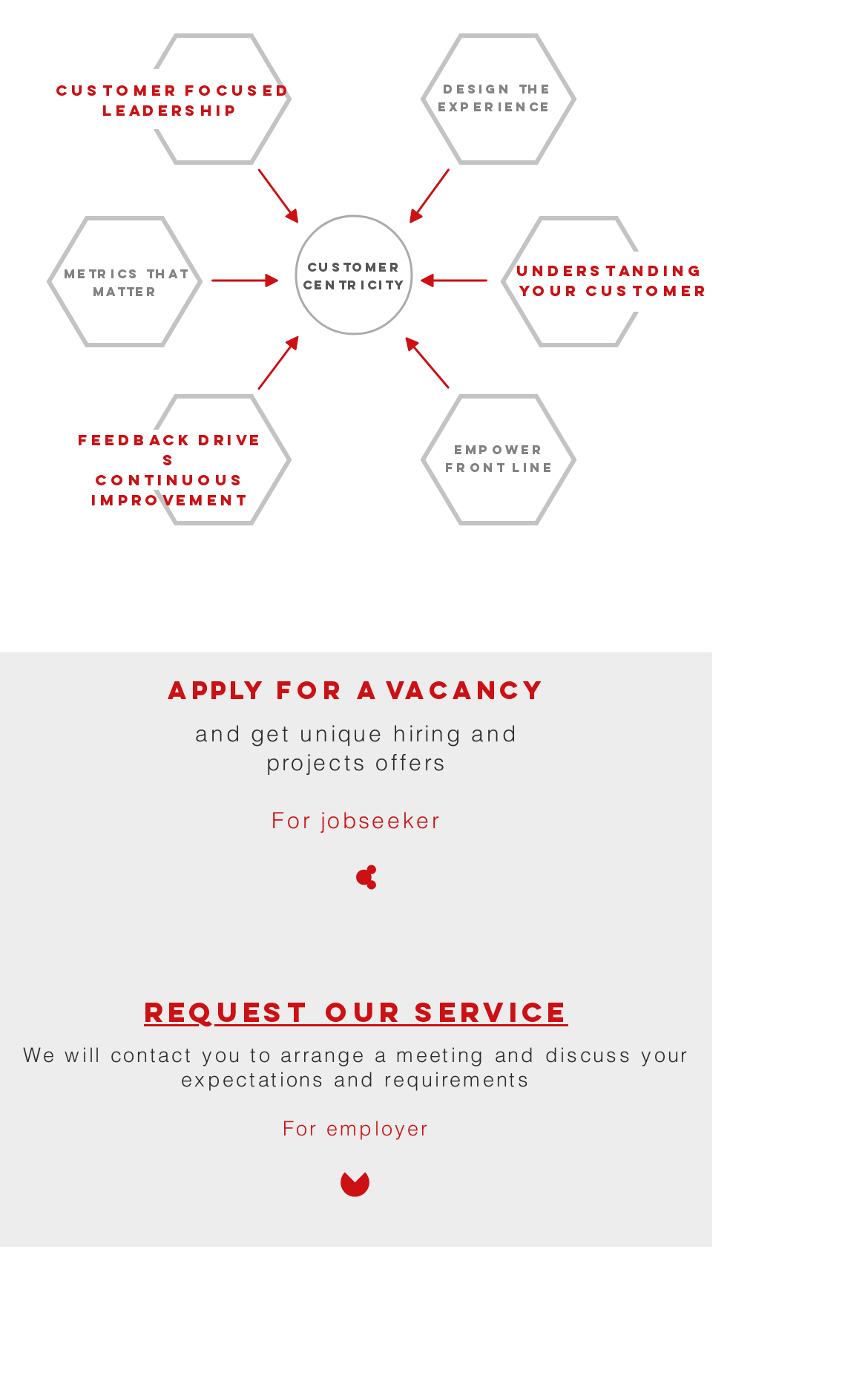What is the purpose of feedback on this webpage?
Using the information from the image, give a concise answer in one word or a short phrase.

Continuous improvement